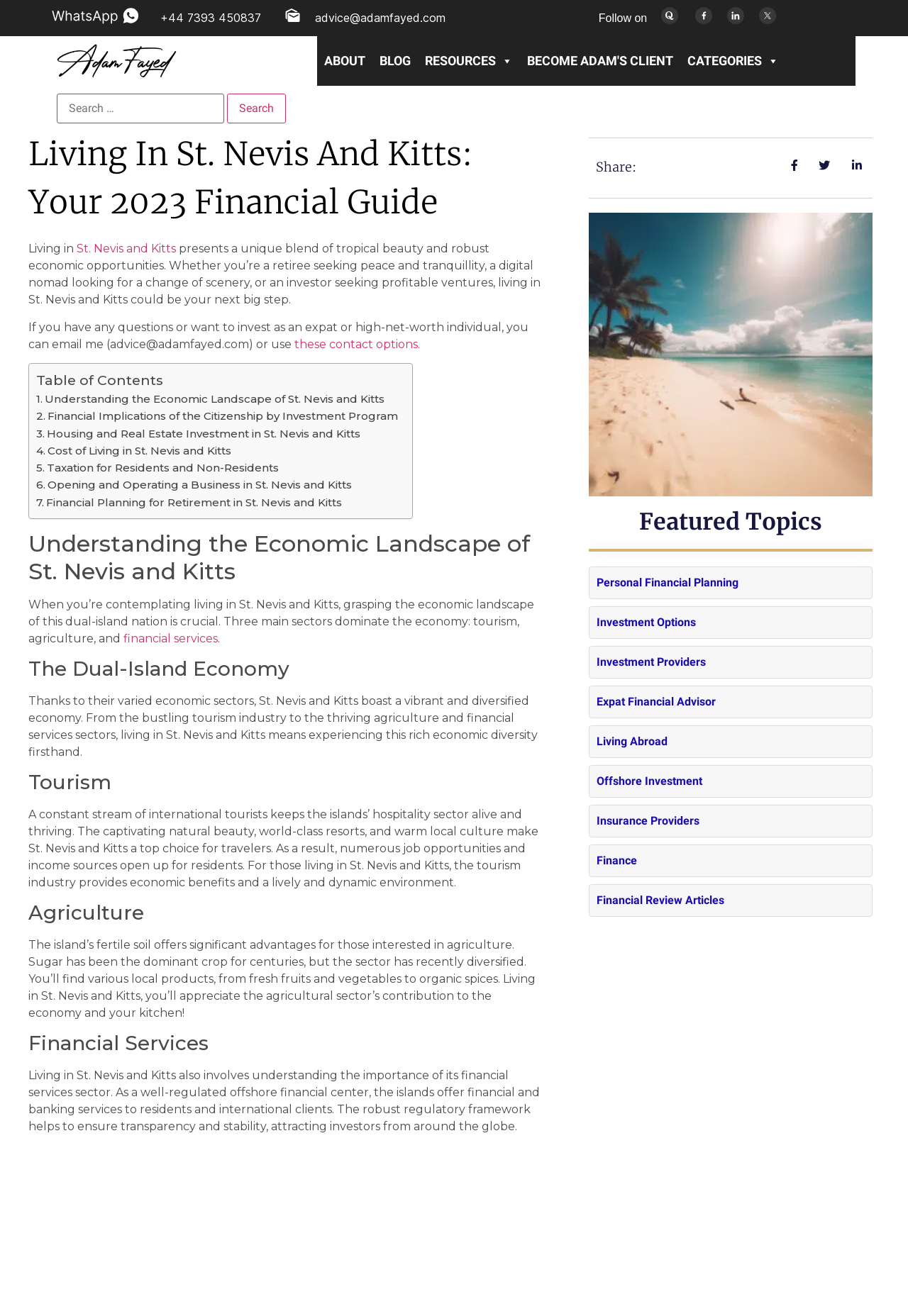Provide an in-depth description of the elements and layout of the webpage.

This webpage is a financial guide for individuals considering living in St. Nevis and Kitts. At the top of the page, there is a header section with a logo, contact information, and social media links. Below the header, there is a search bar and a navigation menu with links to various sections of the website, including "About", "Blog", "Resources", and "Categories".

The main content of the page is divided into sections, each with a heading and descriptive text. The first section introduces the concept of living in St. Nevis and Kitts, highlighting the unique blend of tropical beauty and economic opportunities. The text explains that the island offers a range of benefits, including a peaceful environment, profitable ventures, and a robust economy.

The next section is a table of contents, which outlines the various topics covered in the guide, including understanding the economic landscape, financial implications of the citizenship by investment program, housing and real estate investment, cost of living, taxation, opening and operating a business, and financial planning for retirement.

The subsequent sections delve into each of these topics in more detail, providing information on the economic landscape, the dual-island economy, tourism, agriculture, and financial services. The text is accompanied by headings and subheadings, making it easy to navigate and understand.

Throughout the page, there are also links to related topics and articles, such as personal financial planning, investment options, and expat financial advisors. Additionally, there is a "Share" section at the bottom of the page, which allows users to share the content on social media platforms.

Overall, the webpage is a comprehensive guide for individuals considering living in St. Nevis and Kitts, providing valuable information on the economic landscape, financial opportunities, and lifestyle of the island.